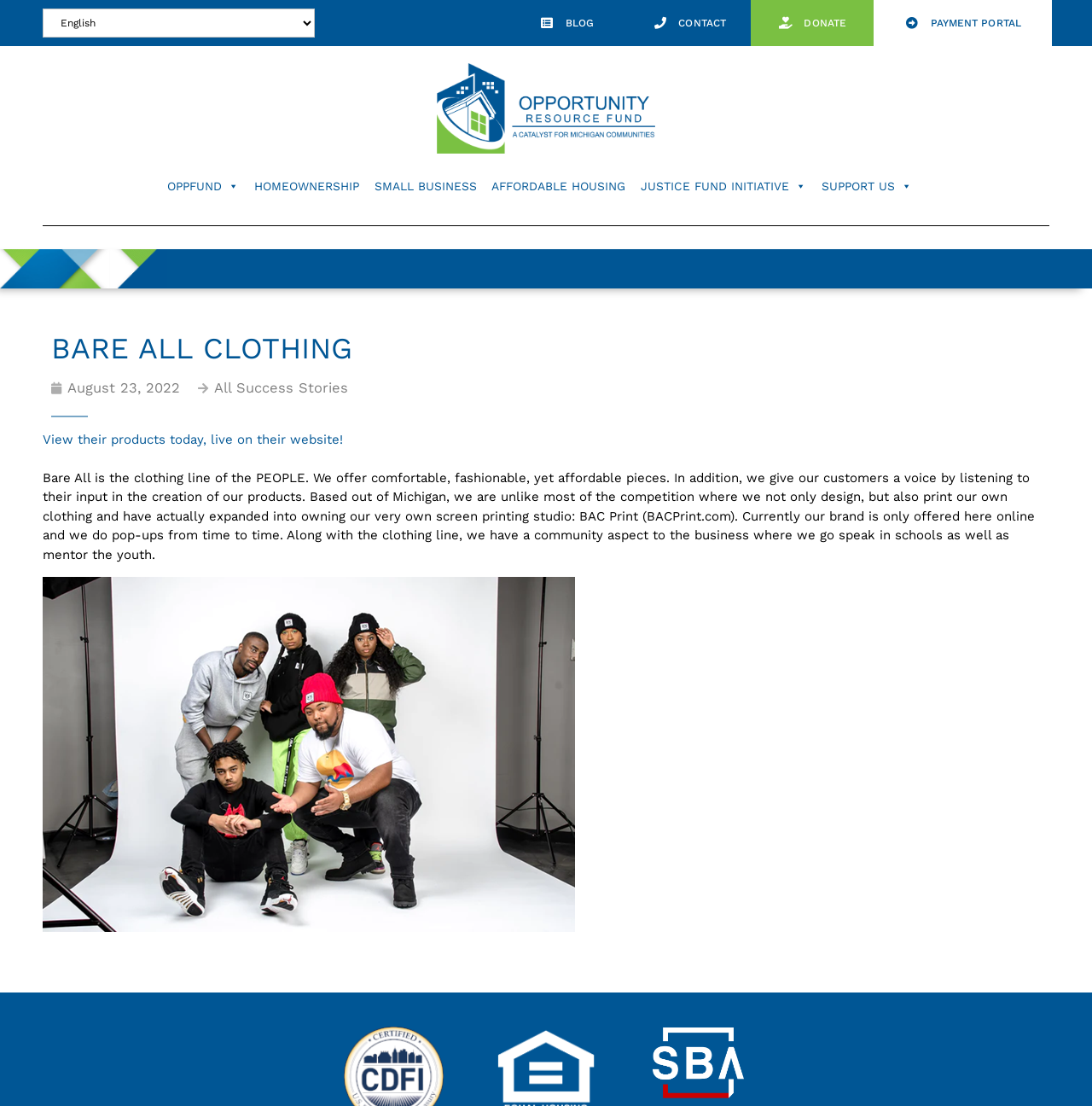Where is the clothing line based out of?
By examining the image, provide a one-word or phrase answer.

Michigan